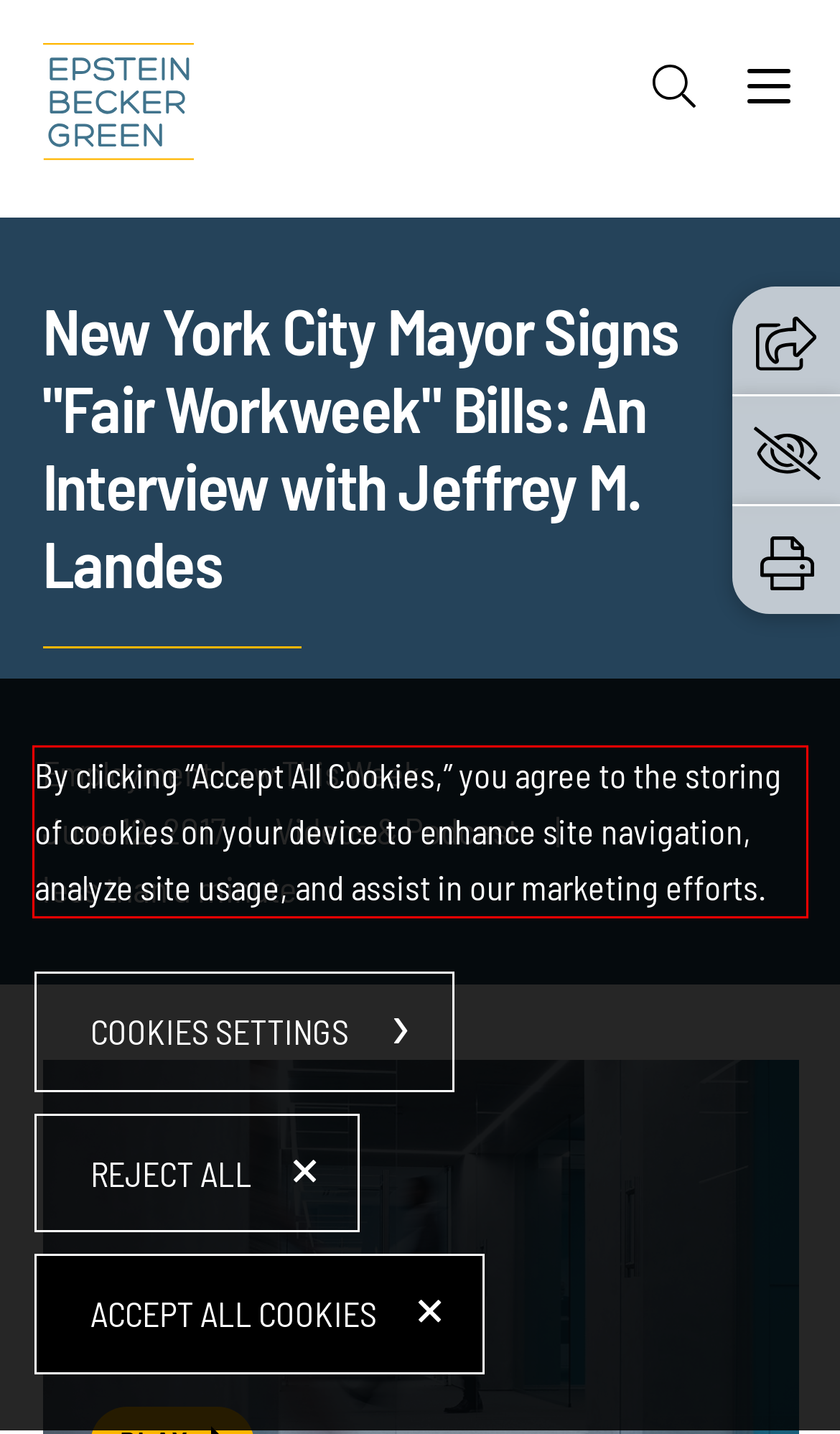Perform OCR on the text inside the red-bordered box in the provided screenshot and output the content.

By clicking “Accept All Cookies,” you agree to the storing of cookies on your device to enhance site navigation, analyze site usage, and assist in our marketing efforts.